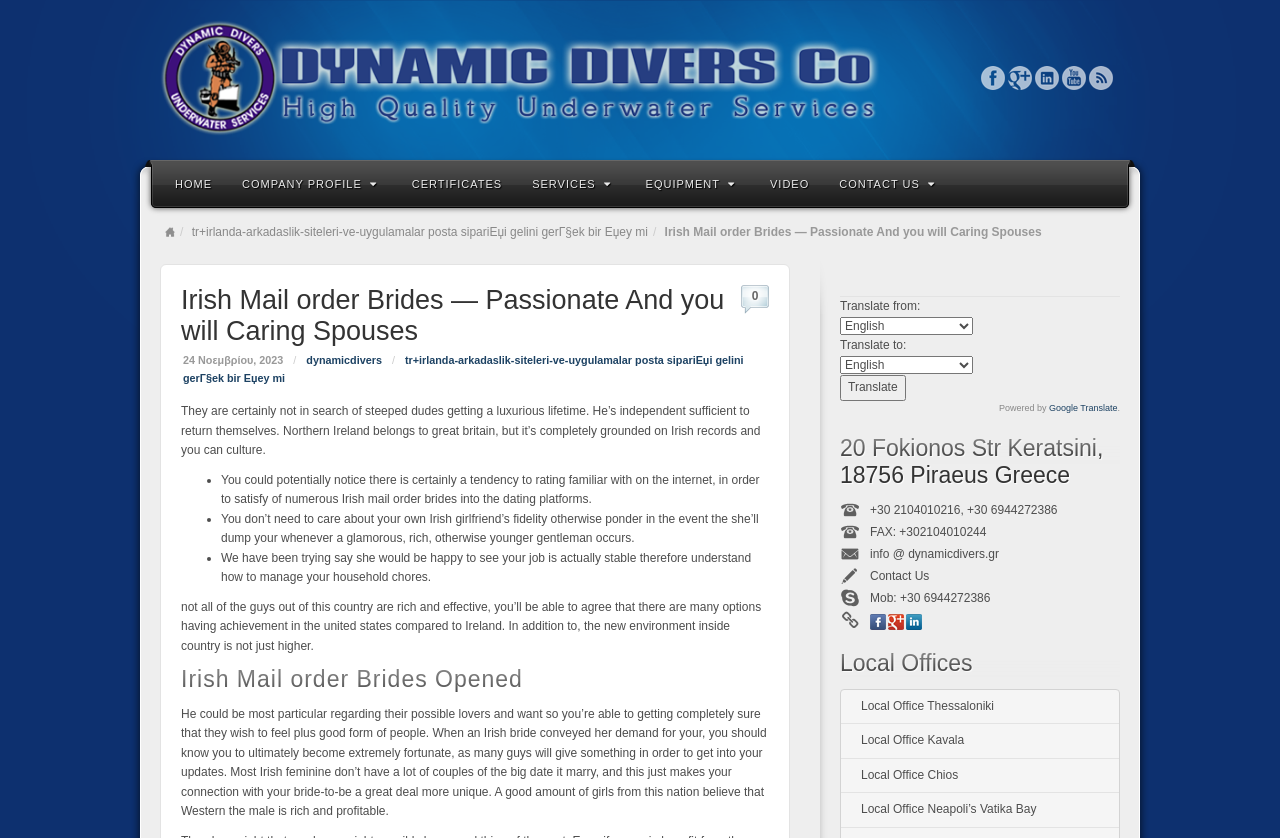Use a single word or phrase to respond to the question:
What is the address of the local office in Thessaloniki?

Not provided